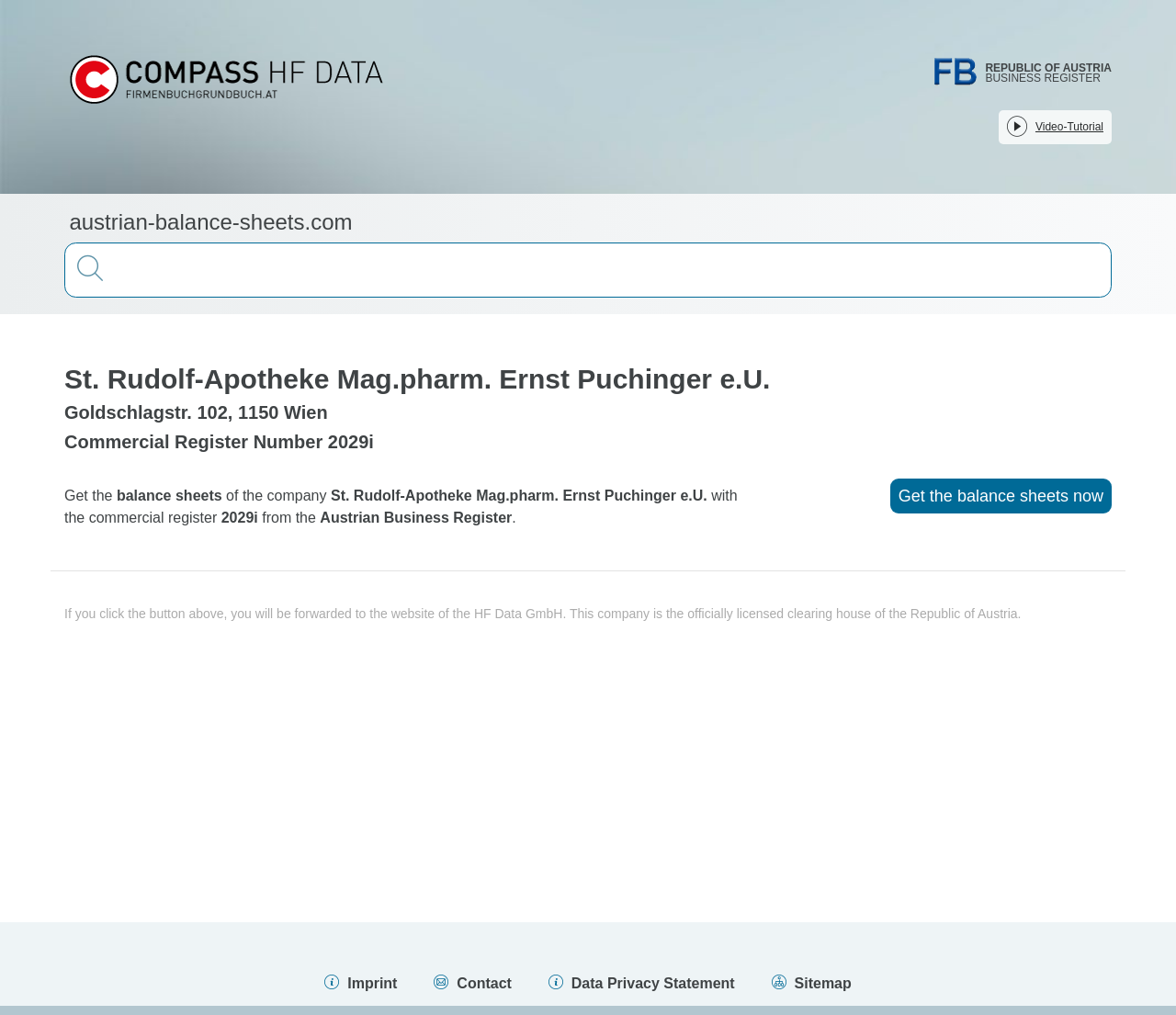Identify the bounding box coordinates for the UI element described by the following text: "Data Privacy Statement". Provide the coordinates as four float numbers between 0 and 1, in the format [left, top, right, bottom].

[0.466, 0.961, 0.625, 0.977]